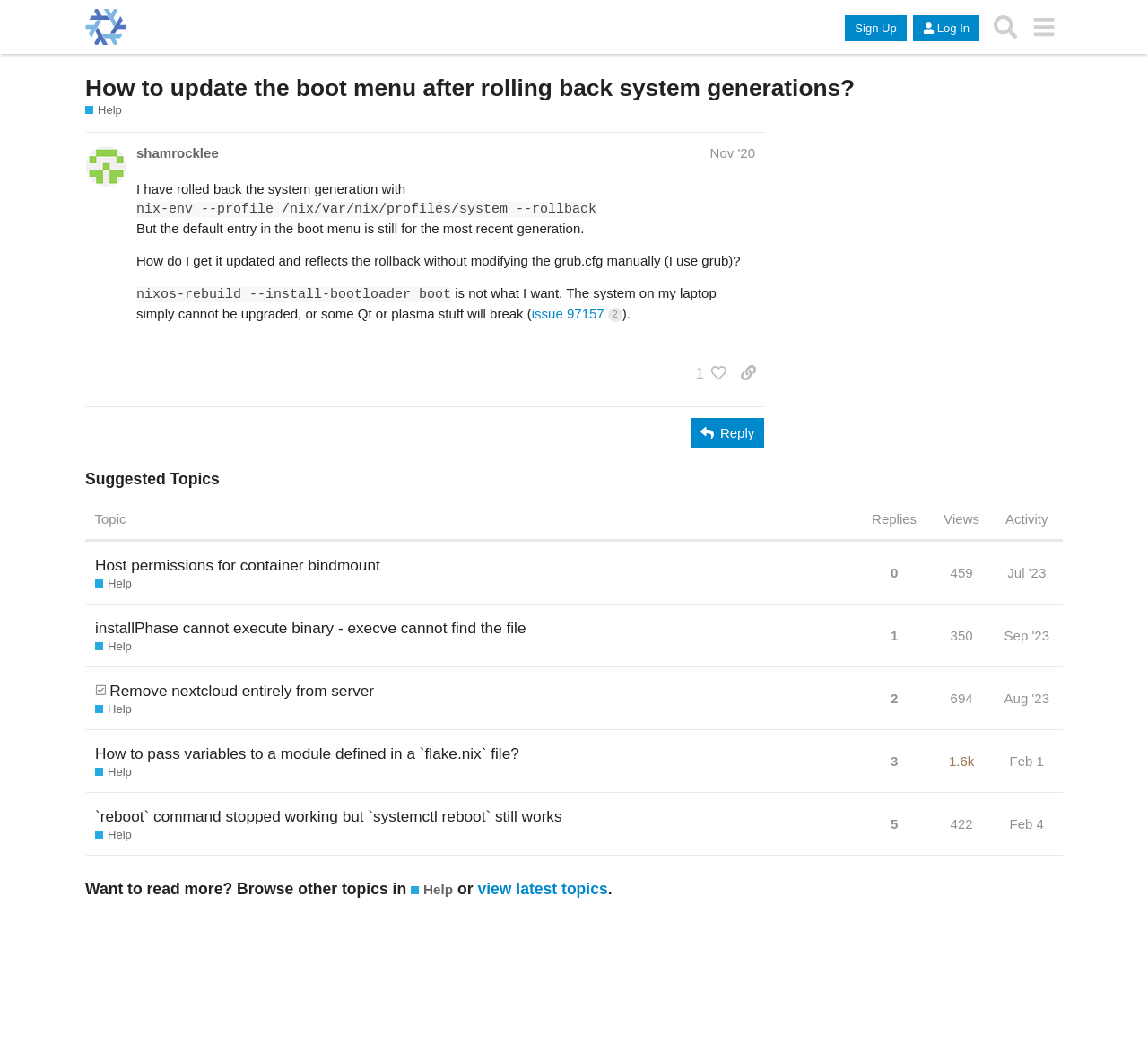Locate the bounding box coordinates of the clickable region to complete the following instruction: "Search for a topic."

[0.859, 0.007, 0.892, 0.043]